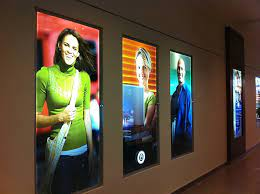Break down the image and describe each part extensively.

The image features a vibrant display of three large, illuminated portraits aligned on a wall. Each portrait showcases a different individual, capturing bright and engaging moments. On the left, a woman is seen smiling warmly while wearing a green sweater, exuding friendliness. The middle portrait features another woman, seemingly focused and interacting with a laptop, surrounded by warm orange tones that suggest a lively atmosphere. Lastly, on the right, a man is depicted in a blue shirt, looking confidently into the camera. The overall composition portrays a lively environment, likely aimed at enhancing the viewer's experience by showcasing diverse and relatable individuals in a dynamic setting. This image complements the theme of the article titled "Customize Your Backdrop: Step and Repeat Banners in NYC," suggesting high-quality backdrops for events that feature engaging visuals similar to the ones displayed.